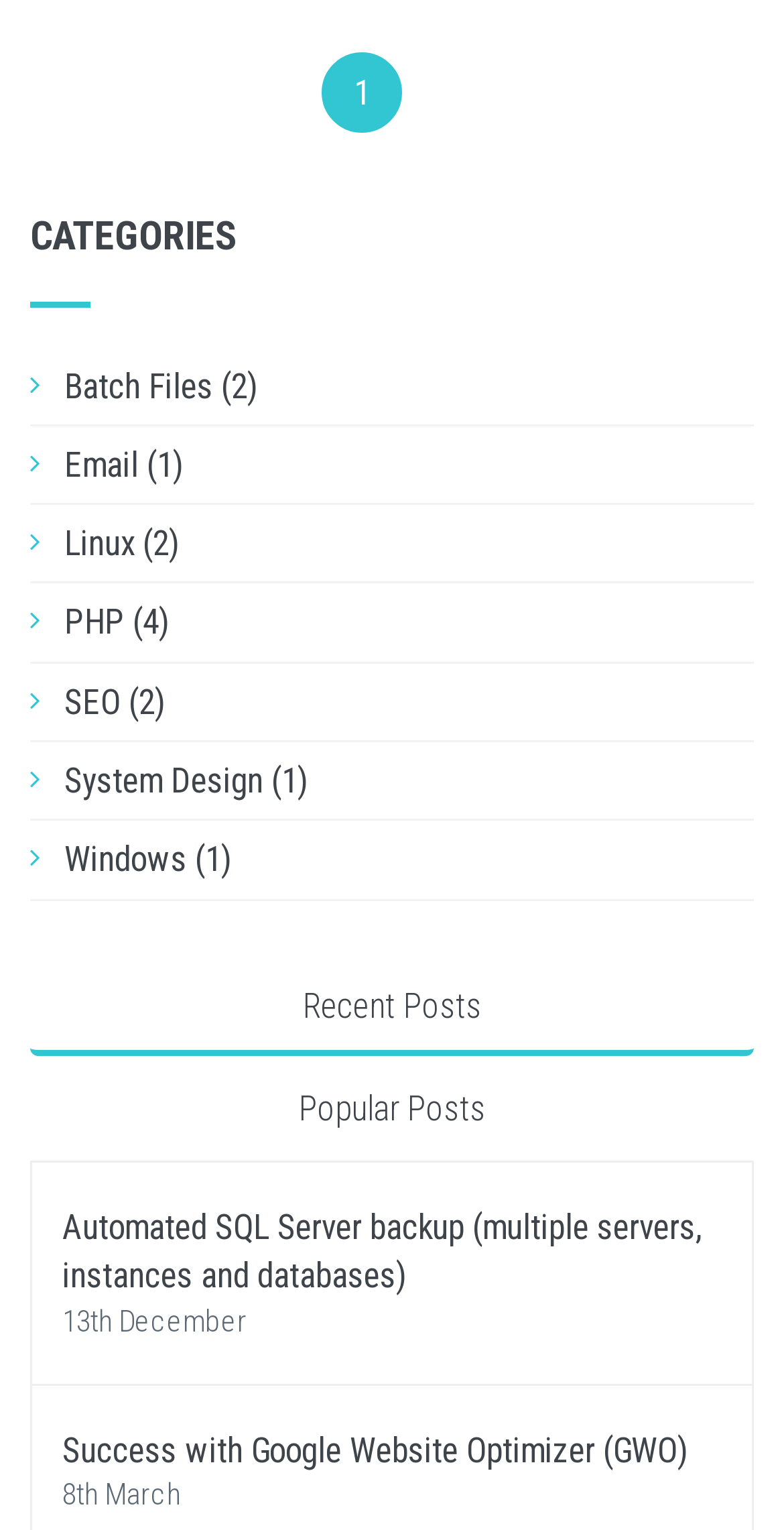Determine the bounding box coordinates of the clickable element to complete this instruction: "View Batch Files". Provide the coordinates in the format of four float numbers between 0 and 1, [left, top, right, bottom].

[0.082, 0.239, 0.328, 0.265]